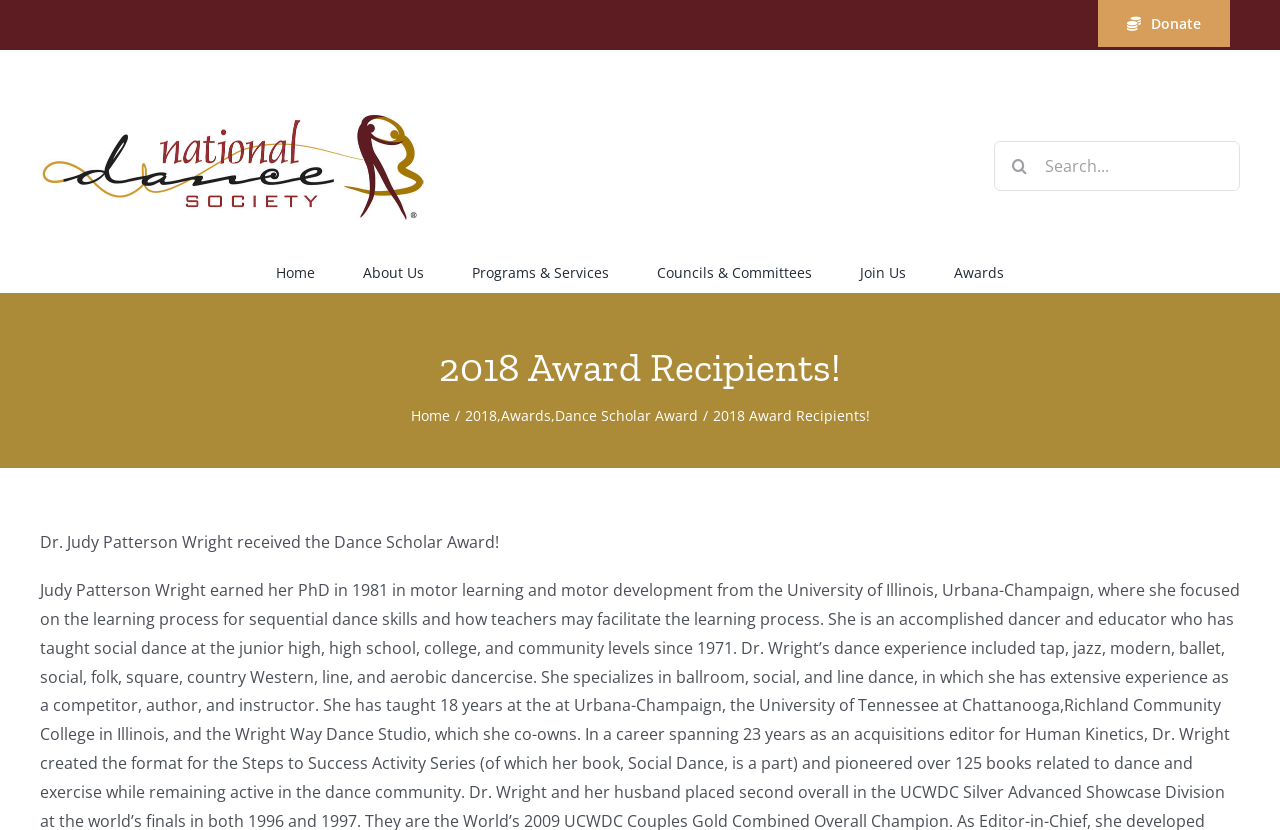Identify the bounding box coordinates of the clickable region necessary to fulfill the following instruction: "Read about the Dance Scholar Award". The bounding box coordinates should be four float numbers between 0 and 1, i.e., [left, top, right, bottom].

[0.433, 0.49, 0.545, 0.513]